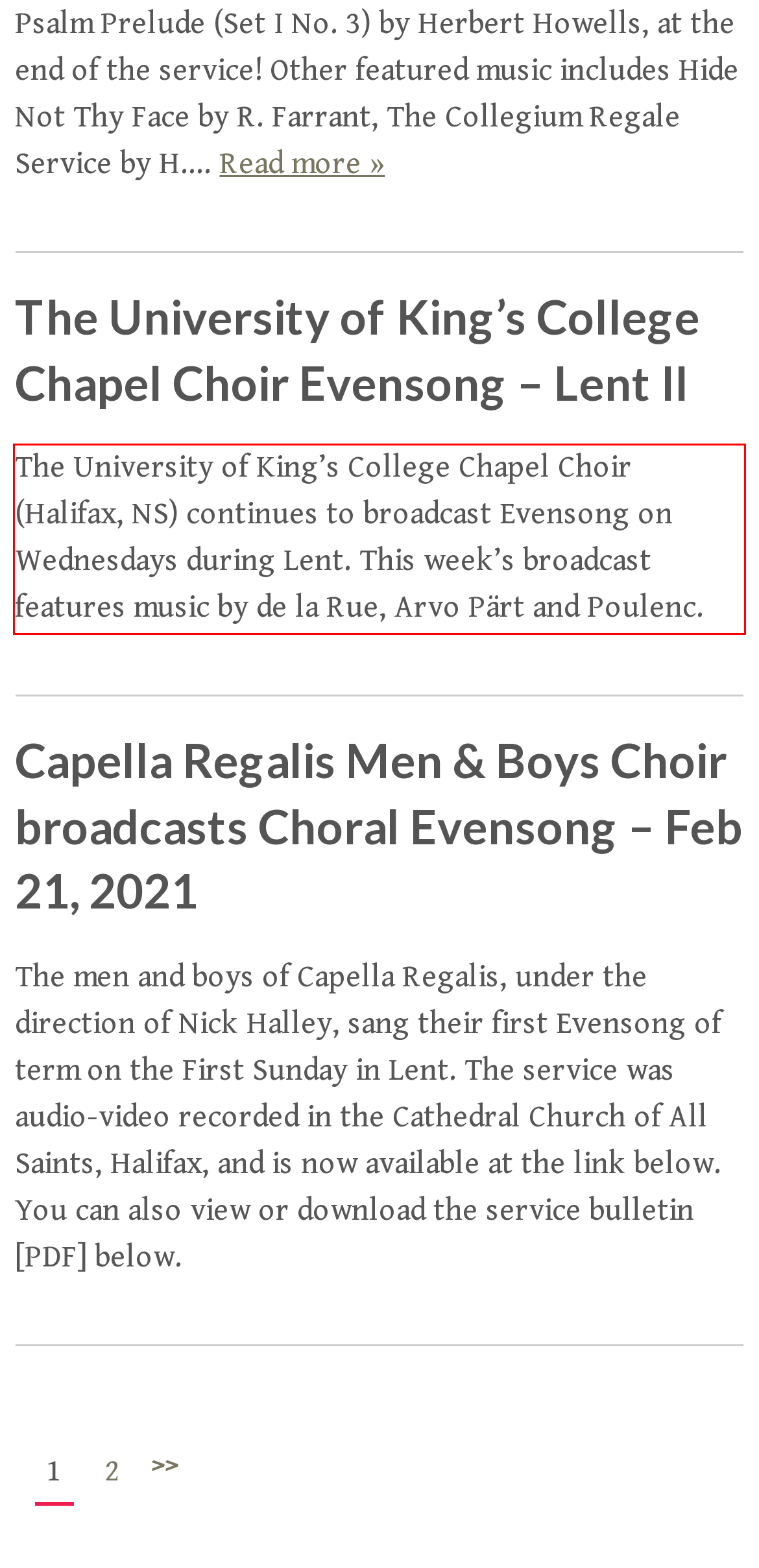From the given screenshot of a webpage, identify the red bounding box and extract the text content within it.

The University of King’s College Chapel Choir (Halifax, NS) continues to broadcast Evensong on Wednesdays during Lent. This week’s broadcast features music by de la Rue, Arvo Pärt and Poulenc.